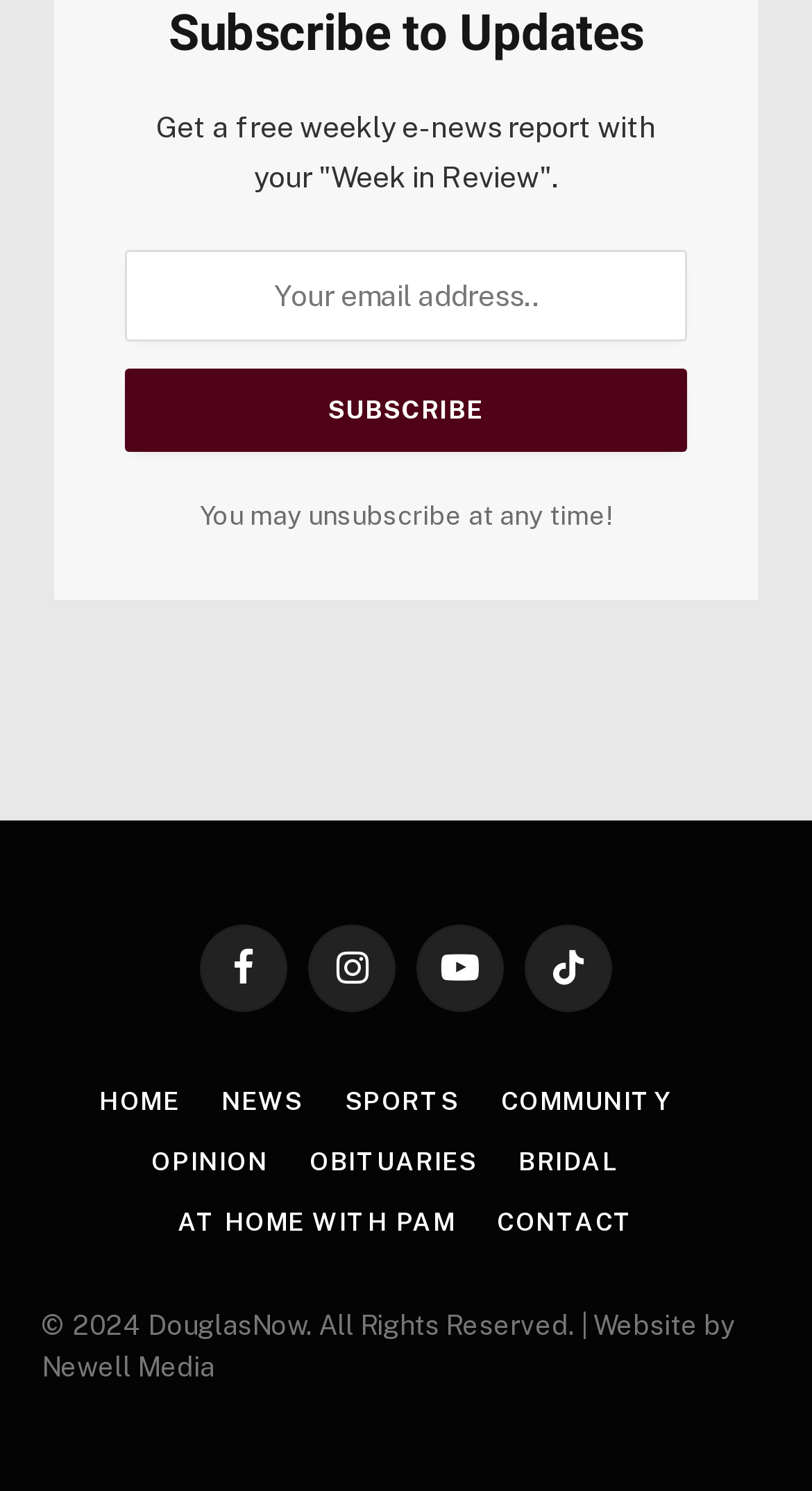Using a single word or phrase, answer the following question: 
What is the purpose of the textbox?

Enter email address